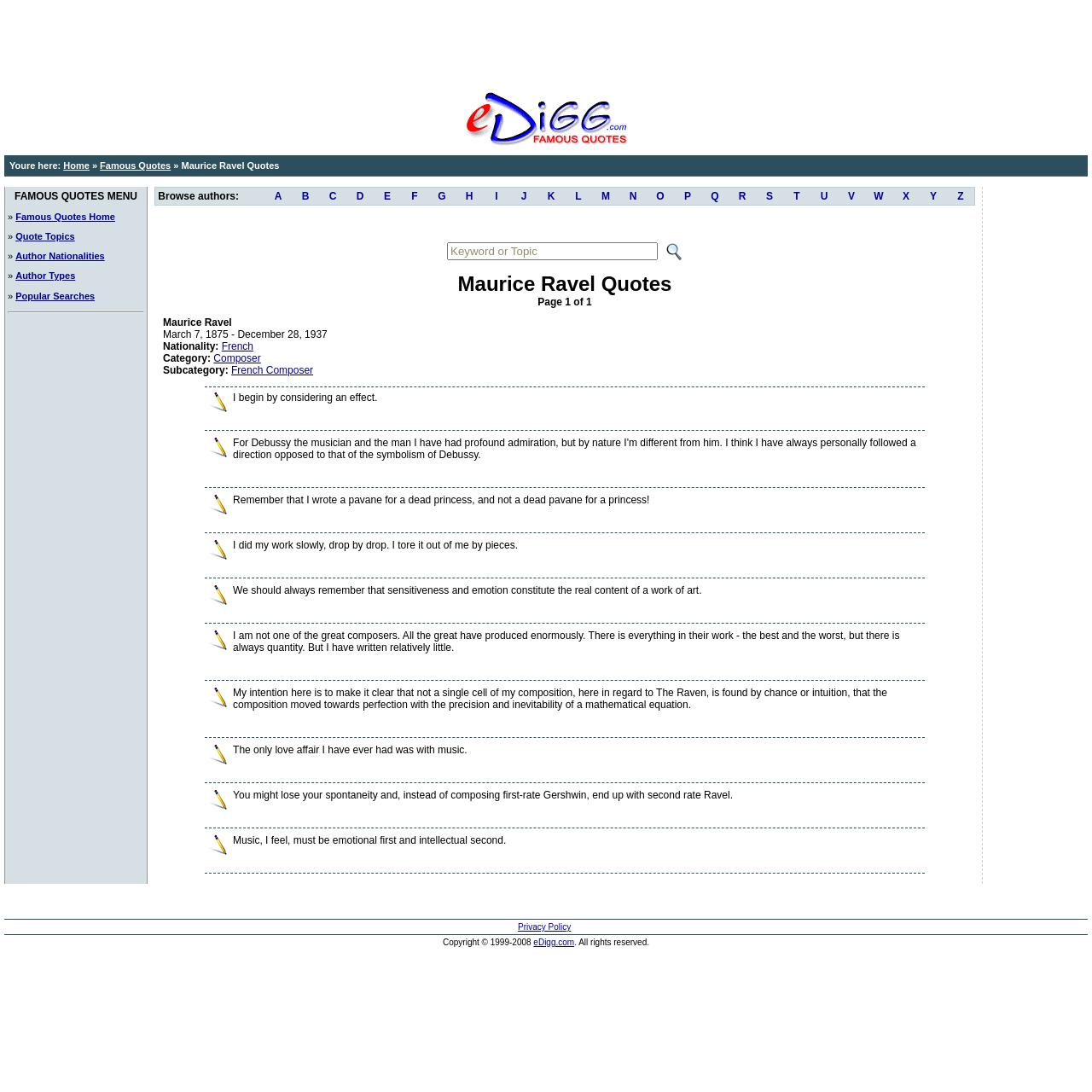How many letters are in the alphabet browse menu?
Give a comprehensive and detailed explanation for the question.

The alphabet browse menu is a table with links to authors' quotes, and it has 26 letters from A to Z, each with a corresponding link.